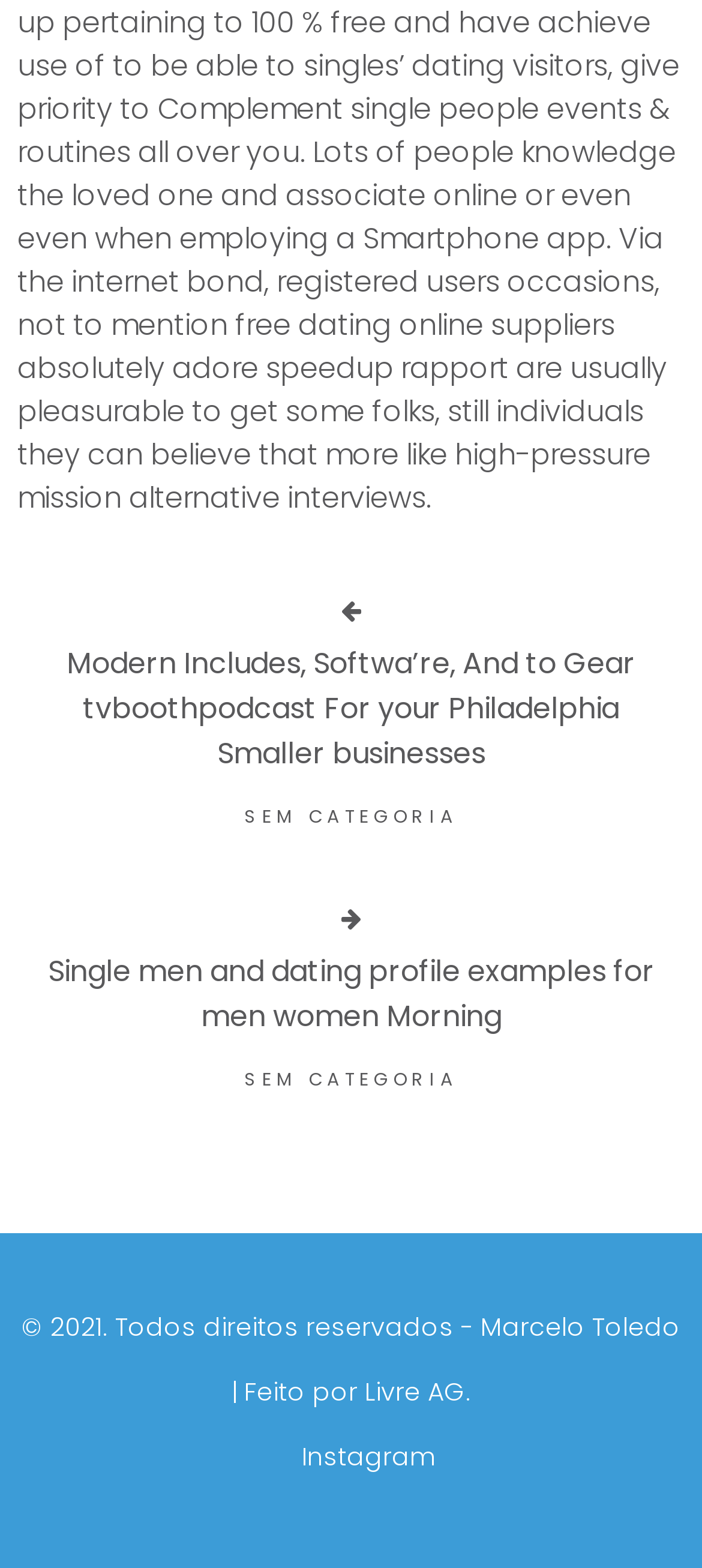Answer the question below using just one word or a short phrase: 
What is the year of copyright mentioned?

2021